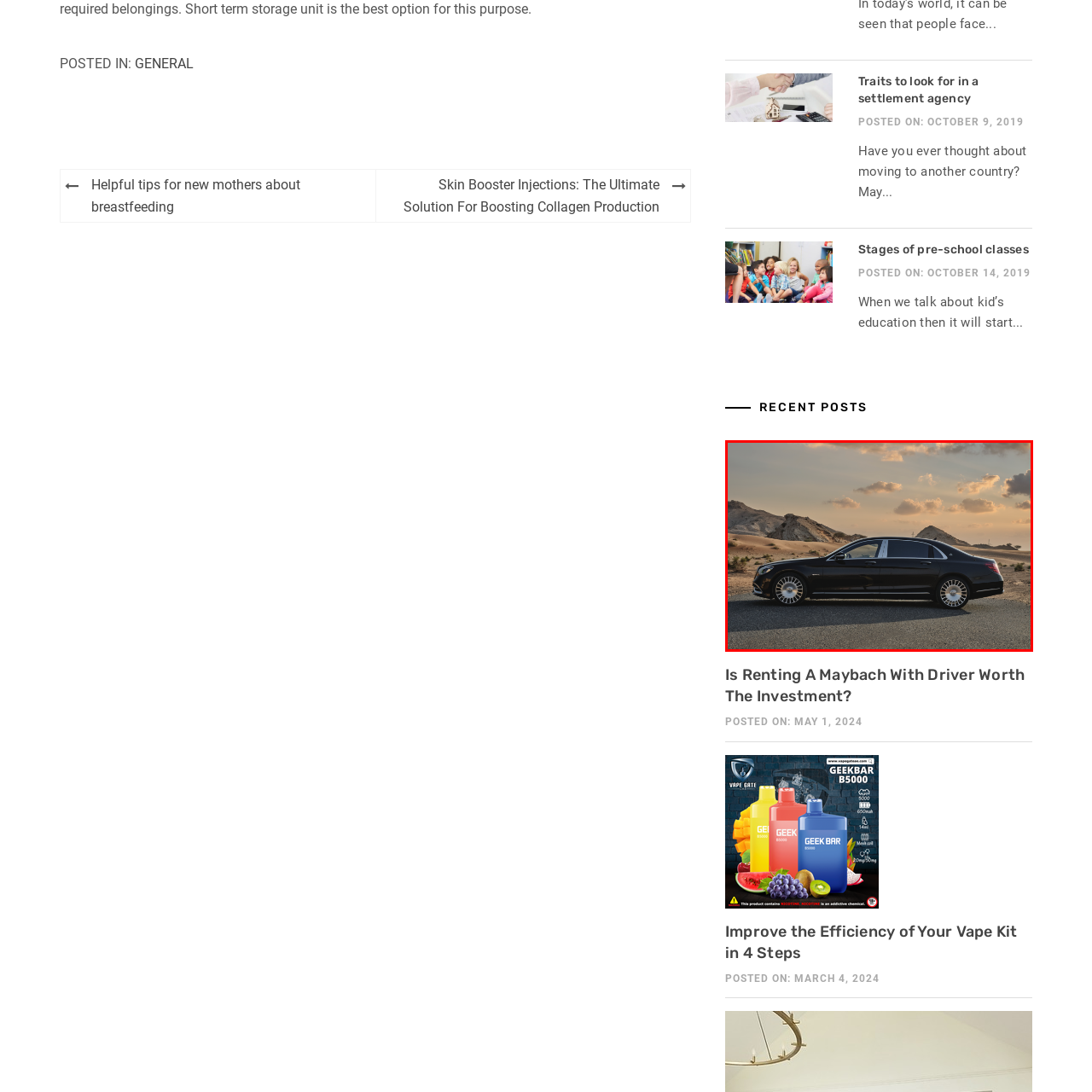Describe in detail the contents of the image highlighted within the red box.

The image showcases a sleek black Maybach sedan captured against a picturesque desert landscape. The sun is setting, casting a warm golden hue across the sky, which complements the car's luxurious and polished exterior. The vehicle is positioned side-on, highlighting its elegant design and distinctive features, including its spacious frame and intricate wheel details. In the backdrop, the sandy dunes add to the scene's opulence and exclusivity, evoking a sense of adventure and style associated with luxury travel. This visual encapsulates the allure of renting a high-end vehicle like the Maybach, making it a compelling choice for those seeking sophistication and comfort on their journeys.